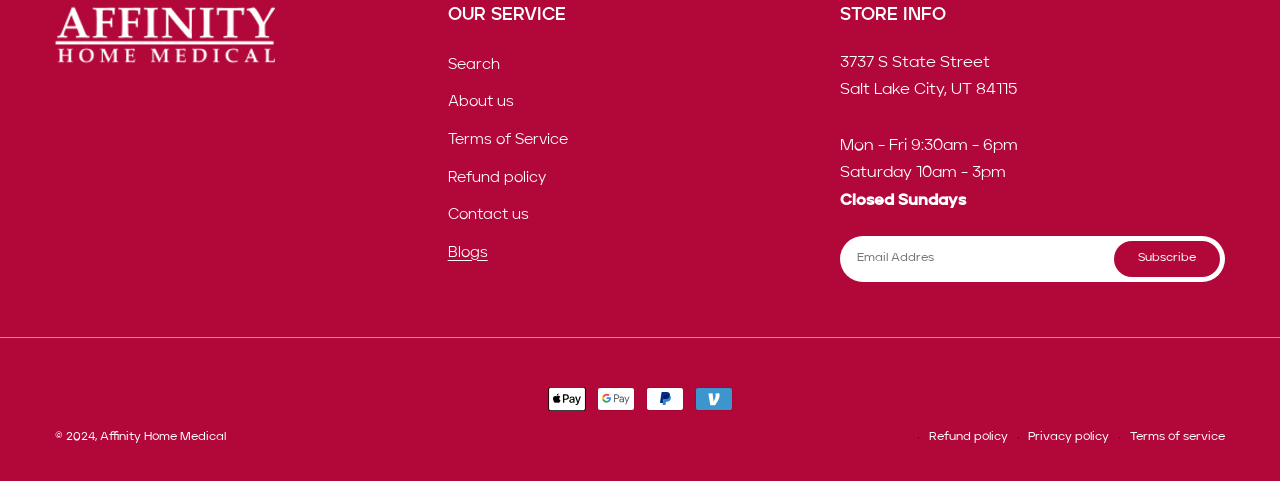Using the provided element description "Search", determine the bounding box coordinates of the UI element.

[0.35, 0.108, 0.39, 0.175]